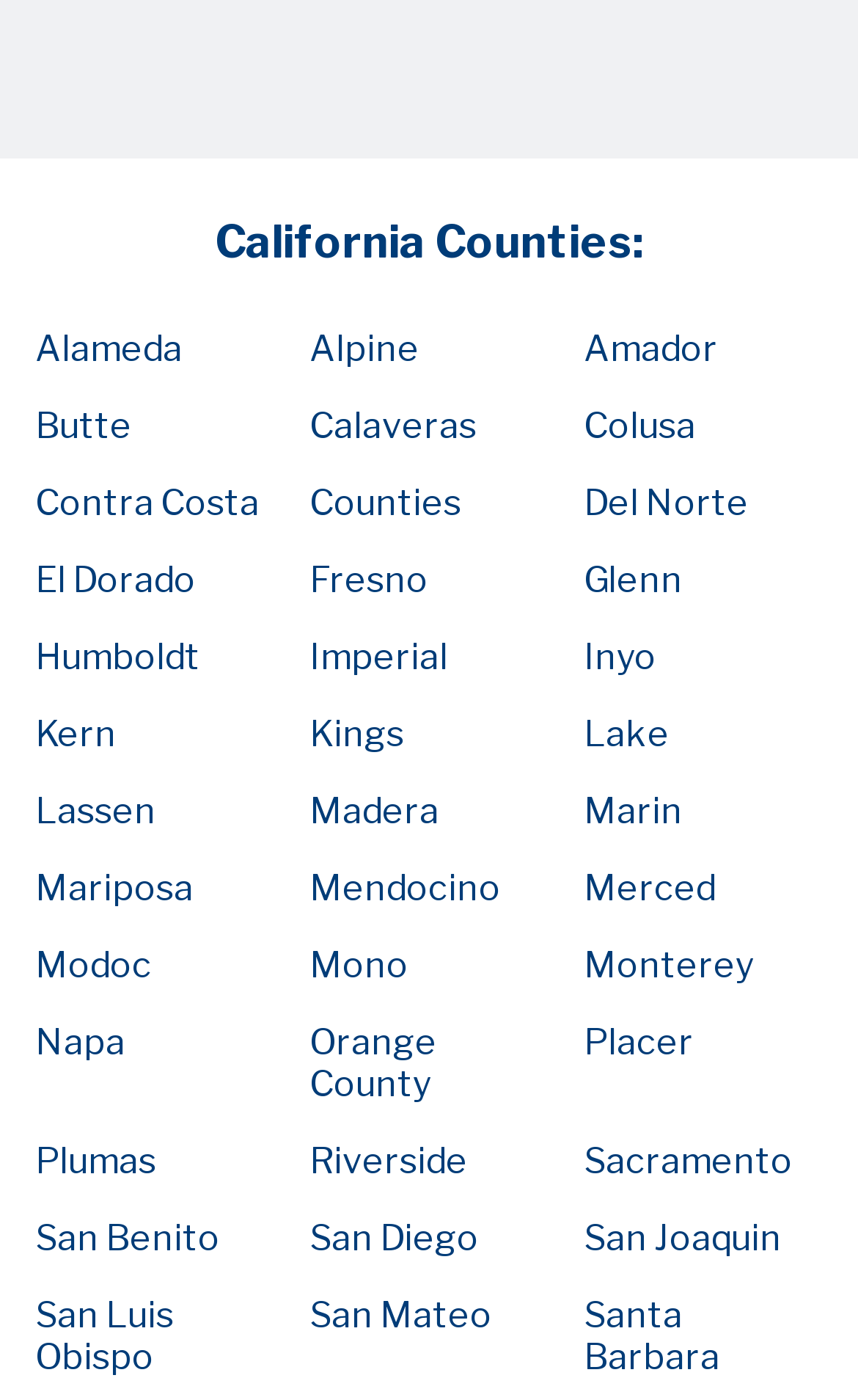Answer the question with a single word or phrase: 
What is the title of the webpage section?

California Counties